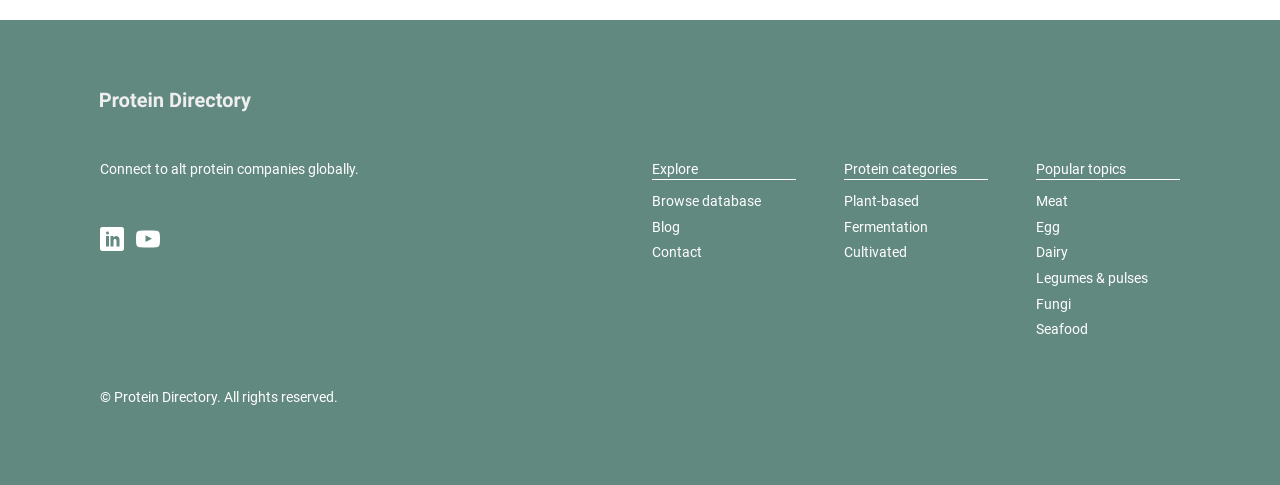Provide the bounding box coordinates of the area you need to click to execute the following instruction: "Click Fencor Packaging logo".

None